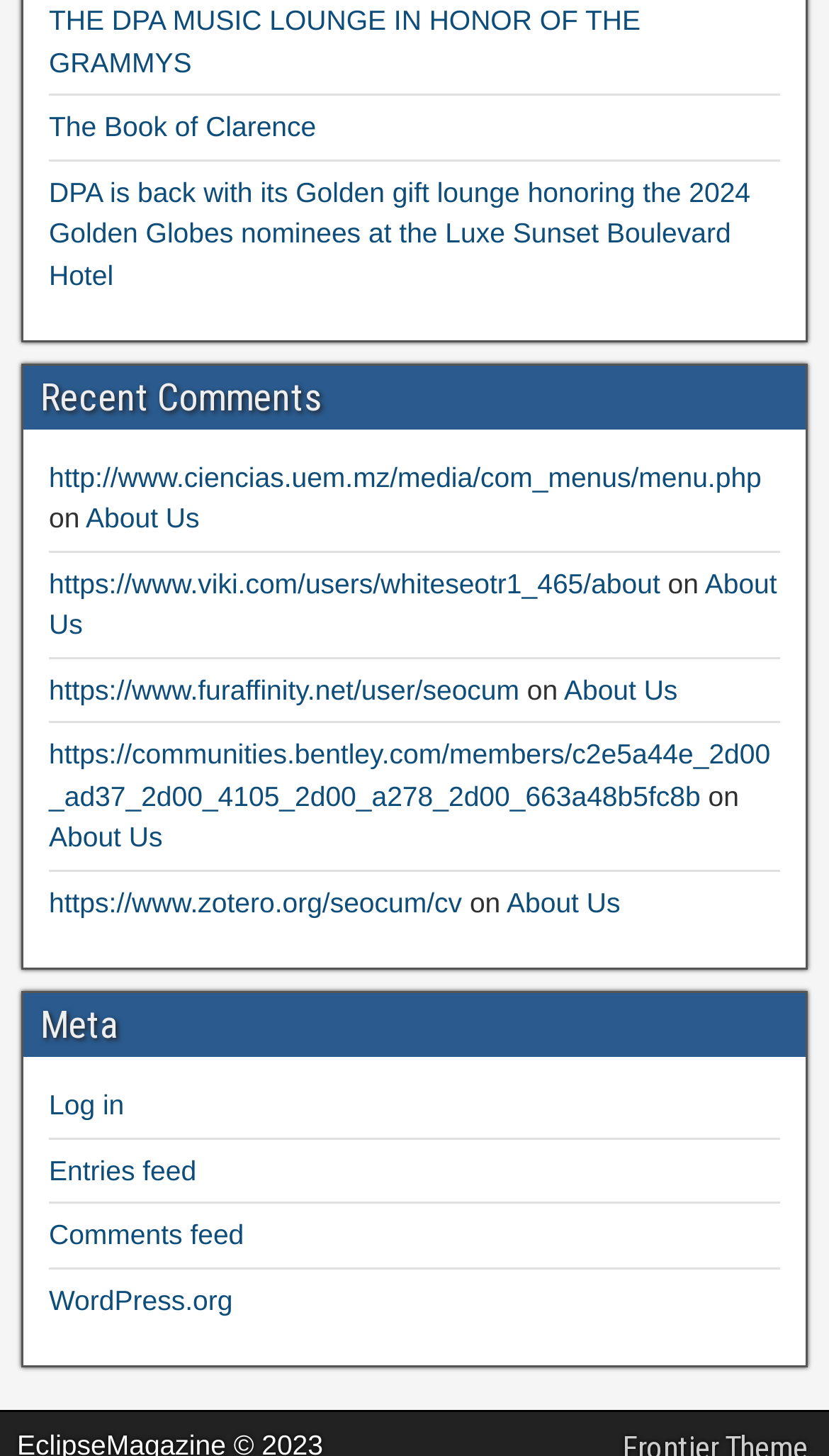What is the last link at the bottom of the webpage?
From the screenshot, supply a one-word or short-phrase answer.

WordPress.org